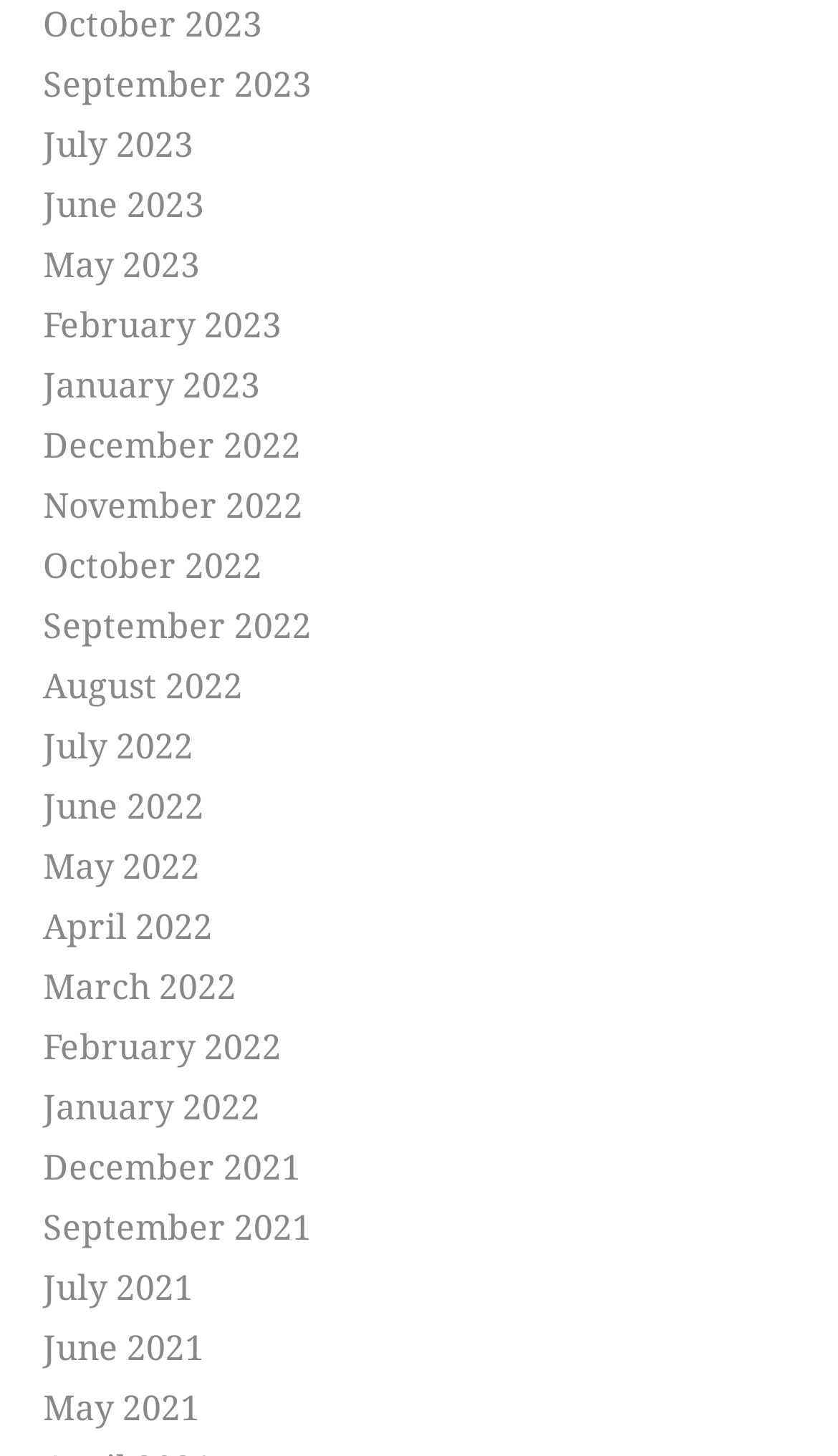Specify the bounding box coordinates of the element's region that should be clicked to achieve the following instruction: "view May 2021". The bounding box coordinates consist of four float numbers between 0 and 1, in the format [left, top, right, bottom].

[0.051, 0.953, 0.238, 0.981]